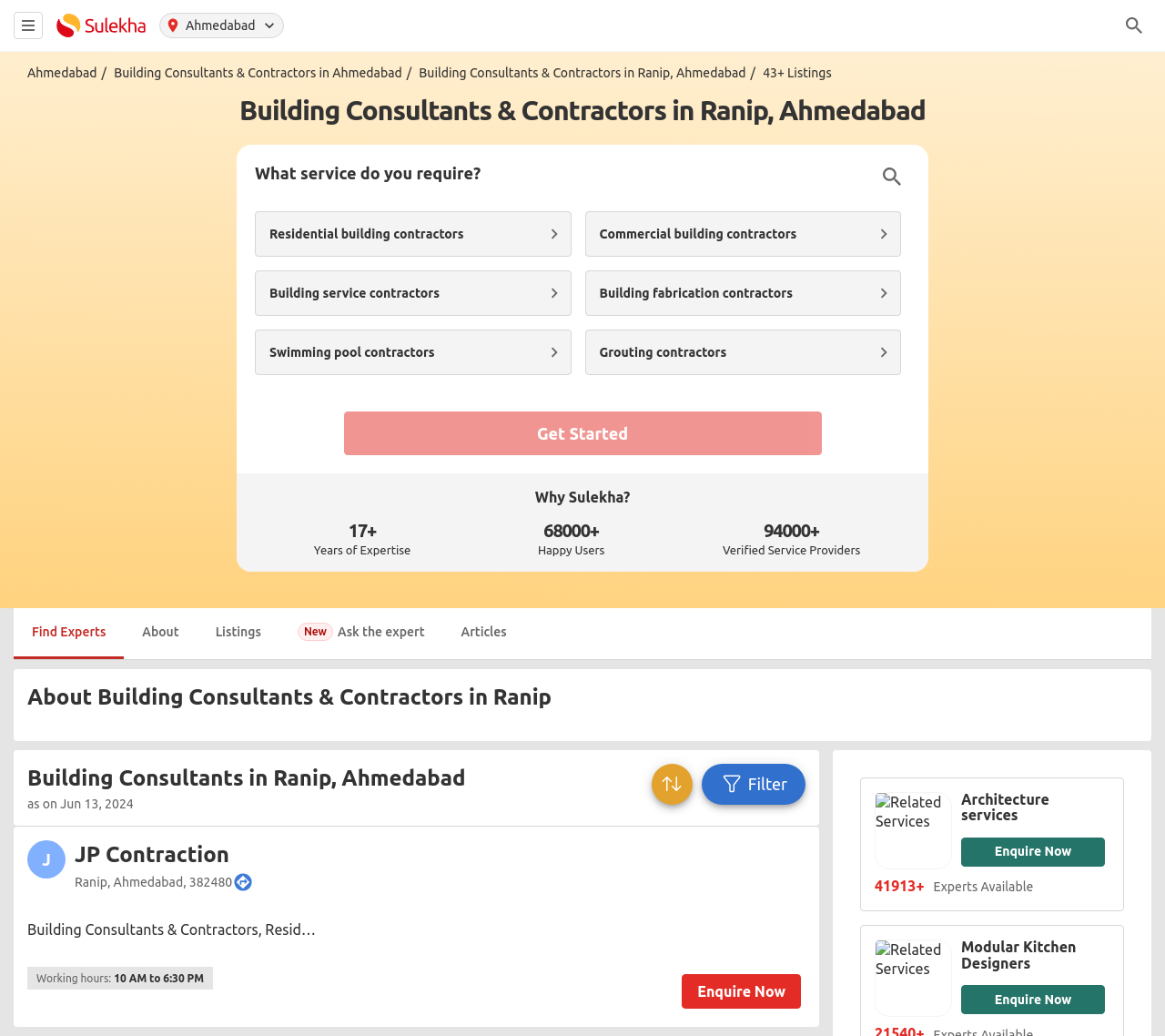How can users contact the service providers listed on this webpage?
Refer to the image and provide a detailed answer to the question.

The webpage provides an 'Enquire Now' button next to each service provider's listing, allowing users to contact them directly. This suggests that the webpage facilitates easy communication between users and service providers.